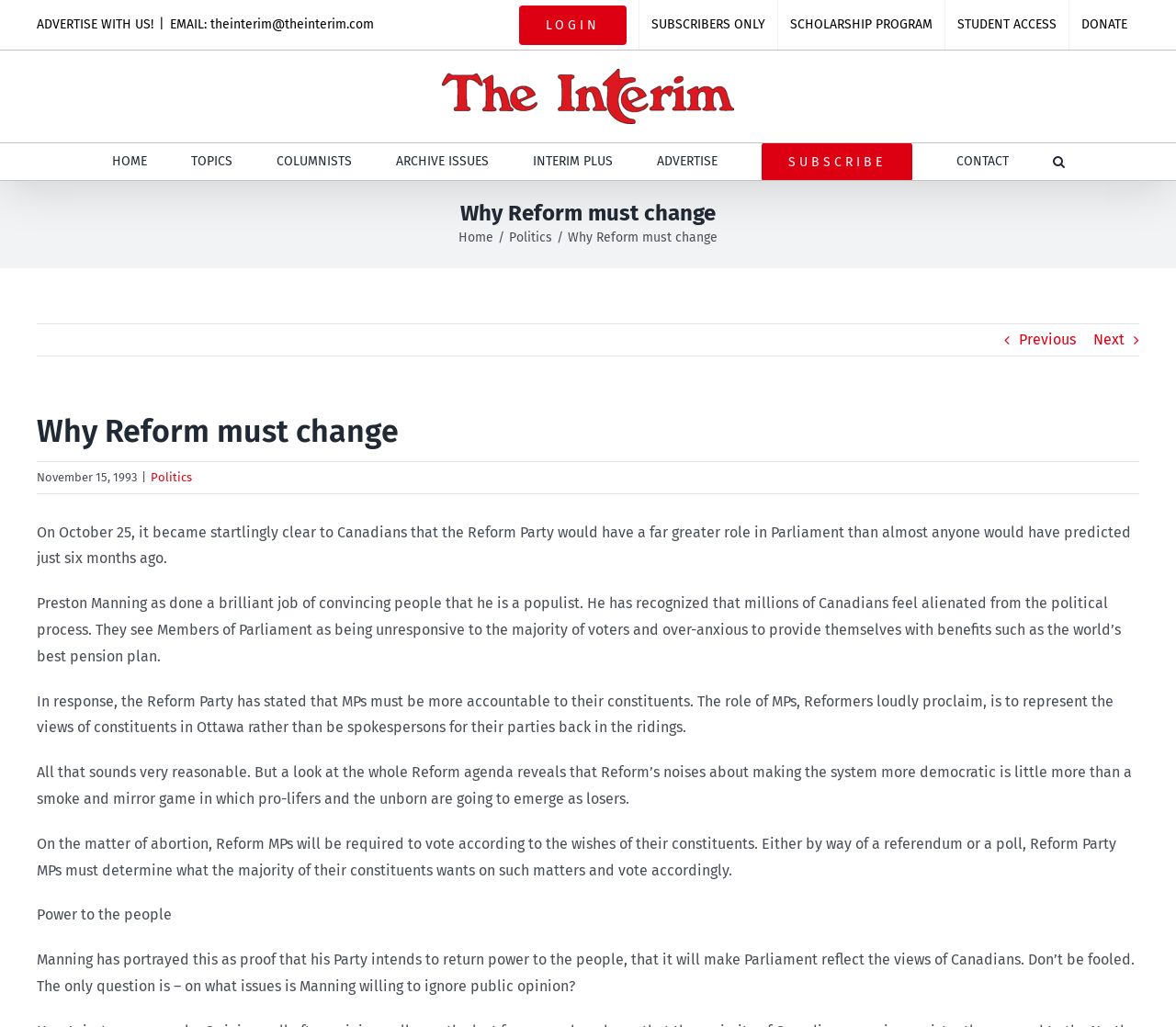Please give the bounding box coordinates of the area that should be clicked to fulfill the following instruction: "Visit the 'HOME' page". The coordinates should be in the format of four float numbers from 0 to 1, i.e., [left, top, right, bottom].

[0.095, 0.14, 0.125, 0.175]